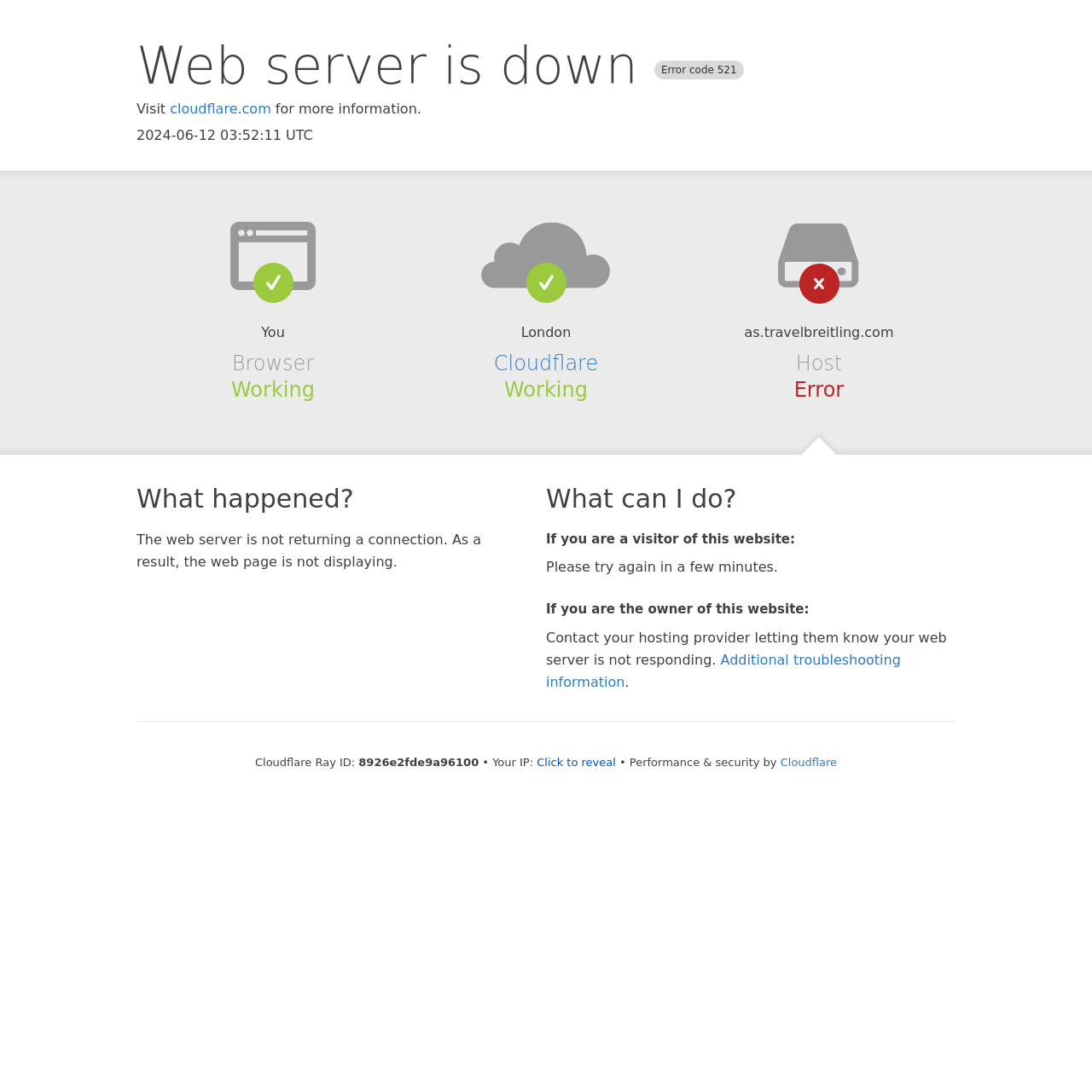Create an elaborate caption for the webpage.

The webpage displays an error message indicating that the web server is down, with an error code of 521. At the top of the page, there is a heading that reads "Web server is down Error code 521". Below this heading, there is a link to "cloudflare.com" with a brief description "Visit" and "for more information". The current date and time, "2024-06-12 03:52:11 UTC", is also displayed.

The page is divided into sections, with headings such as "Browser", "Cloudflare", and "Host". Under the "Browser" section, there is a status indicator showing "Working". The "Cloudflare" section has a link to "Cloudflare" and also shows a status of "Working". The "Host" section displays the domain "as.travelbreitling.com" and a status of "Error".

Further down the page, there are sections explaining what happened and what can be done. The "What happened?" section explains that the web server is not returning a connection, resulting in the webpage not displaying. The "What can I do?" section provides guidance for both visitors and owners of the website. Visitors are advised to try again in a few minutes, while owners are instructed to contact their hosting provider.

At the bottom of the page, there is additional information, including a "Cloudflare Ray ID" and an option to reveal the user's IP address. The page is secured and optimized by Cloudflare, as indicated by the "Performance & security by" text and the Cloudflare link.